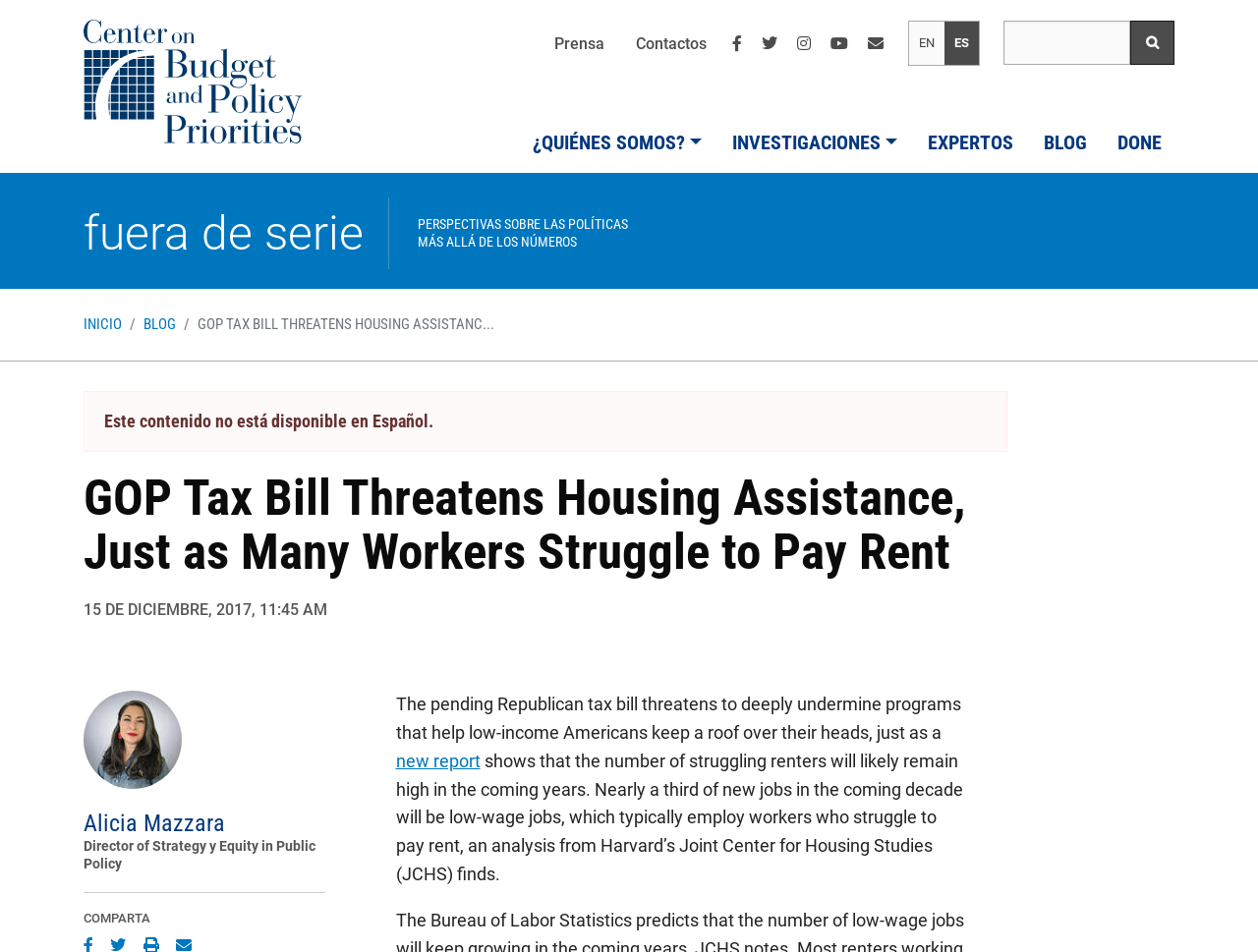Explain in detail what is displayed on the webpage.

The webpage appears to be an article from the Center on Budget and Policy Priorities, with a focus on the GOP tax bill and its potential impact on housing assistance for low-income Americans. 

At the top of the page, there is a banner with a navigation menu, including links to the homepage, utility menu, and social media profiles. Below the banner, there is a search bar with a submit button. 

The main content of the page is divided into sections. The first section has a heading that reads "GOP Tax Bill Threatens Housing Assistance, Just as Many Workers Struggle to Pay Rent" and is followed by a brief summary of the article. 

Below the summary, there is a section with a breadcrumb navigation menu, showing the path from the homepage to the current article. 

The main article content is divided into paragraphs, with a heading that summarizes the content. The article discusses the potential impact of the GOP tax bill on housing assistance programs and cites a report from Harvard's Joint Center for Housing Studies. 

To the right of the article, there is a section with an image of Alicia Mazzara, the Director of Strategy and Equity in Public Policy, along with a link to her profile. 

At the bottom of the page, there is a call-to-action button that reads "COMPARTA" (Share).